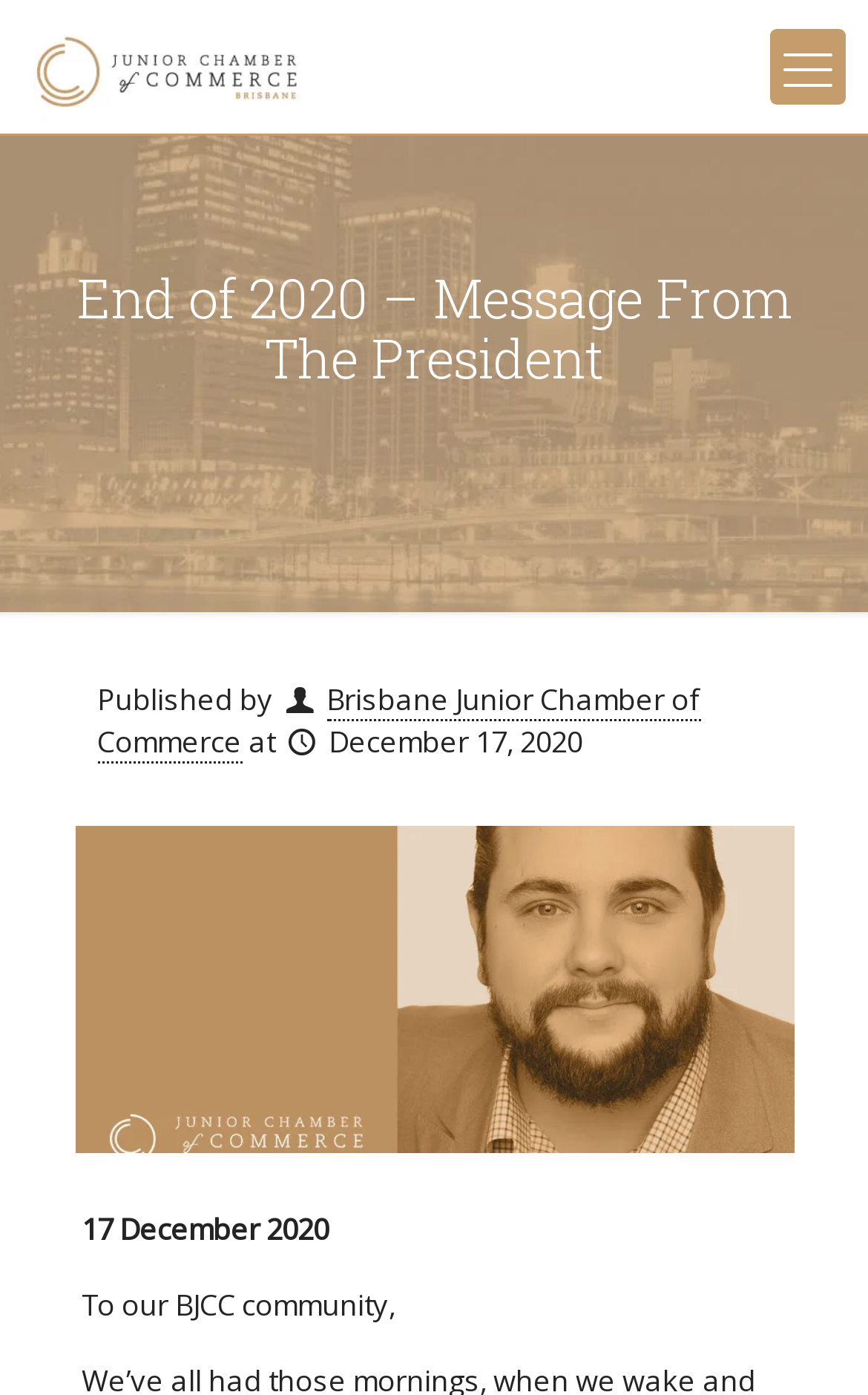Provide the bounding box coordinates of the HTML element described as: "Brisbane Junior Chamber of Commerce". The bounding box coordinates should be four float numbers between 0 and 1, i.e., [left, top, right, bottom].

[0.112, 0.487, 0.807, 0.547]